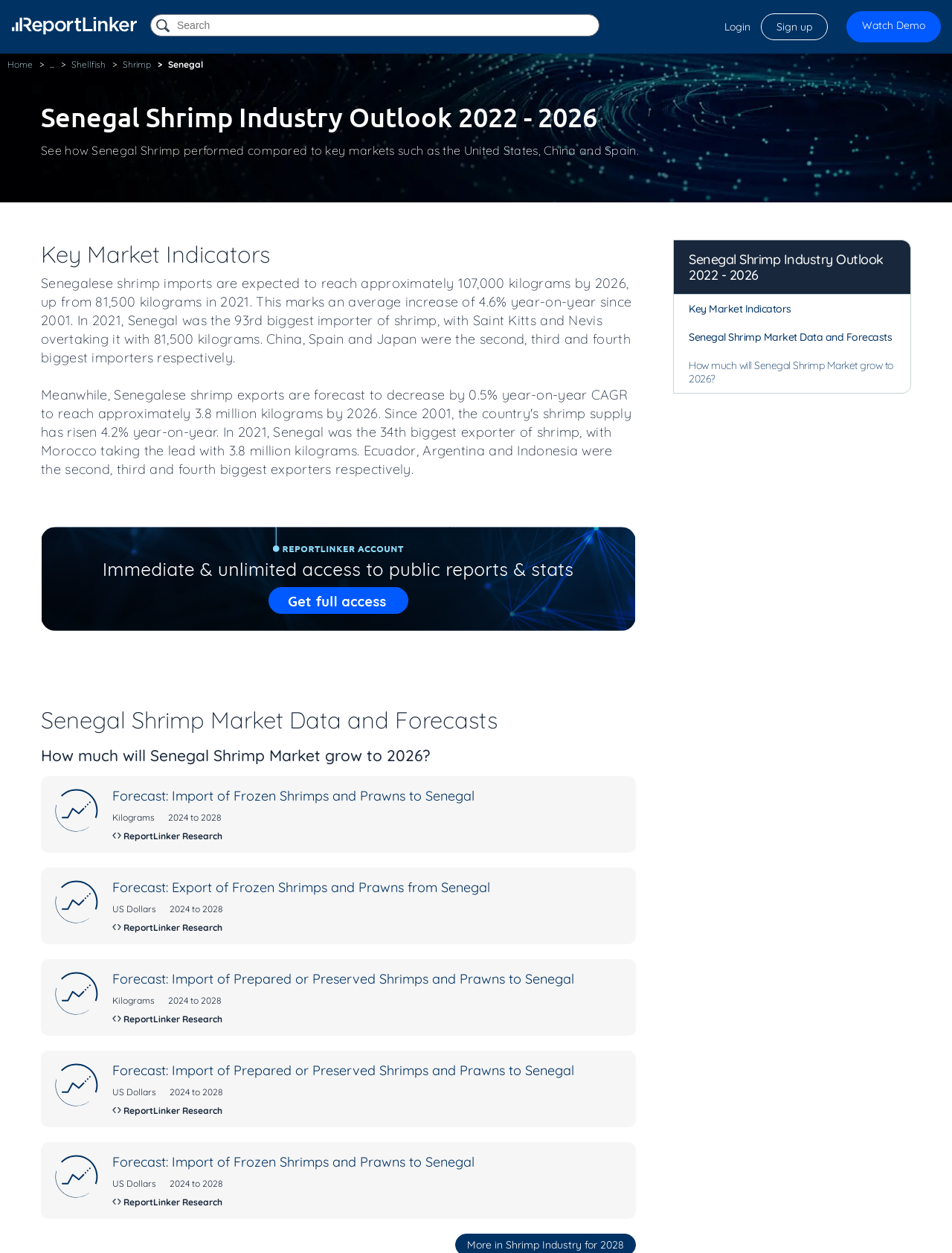Describe all visible elements and their arrangement on the webpage.

The webpage is about the Senegal Shrimp Industry Outlook from 2022 to 2026. At the top left corner, there is a link to return to the home page, and next to it, a search button and a text box to search for any industry, company, or country trend. On the top right corner, there are links to watch a demo, log in, and sign up.

Below the top navigation bar, there is a horizontal menu with links to different sections, including Home, Shellfish, and Shrimp. The current page is highlighted, indicating that it is about Senegal Shrimp.

The main content of the page is divided into several sections. The first section has a heading "Senegal Shrimp Industry Outlook 2022 - 2026" and a brief description of the page's content, which is to compare Senegal Shrimp's performance to key markets such as the United States, China, and Spain.

The next section is titled "Key Market Indicators" and has a marketing banner with a link to accelerate growth with real-time insights. Below the banner, there are several sections with headings, including "Senegal Shrimp Market Data and Forecasts" and "How much will Senegal Shrimp Market grow to 2026?".

The main content of the page is a series of forecasts and data about the Senegal Shrimp market, including imports and exports of frozen and prepared shrimps and prawns, with units in kilograms and US dollars, and time periods from 2024 to 2028. Each forecast has a link to the report and is attributed to ReportLinker Research.

On the right side of the page, there is a navigation menu with links to the same sections as the horizontal menu at the top, including Key Market Indicators, Senegal Shrimp Market Data and Forecasts, and How much will Senegal Shrimp Market grow to 2026?.